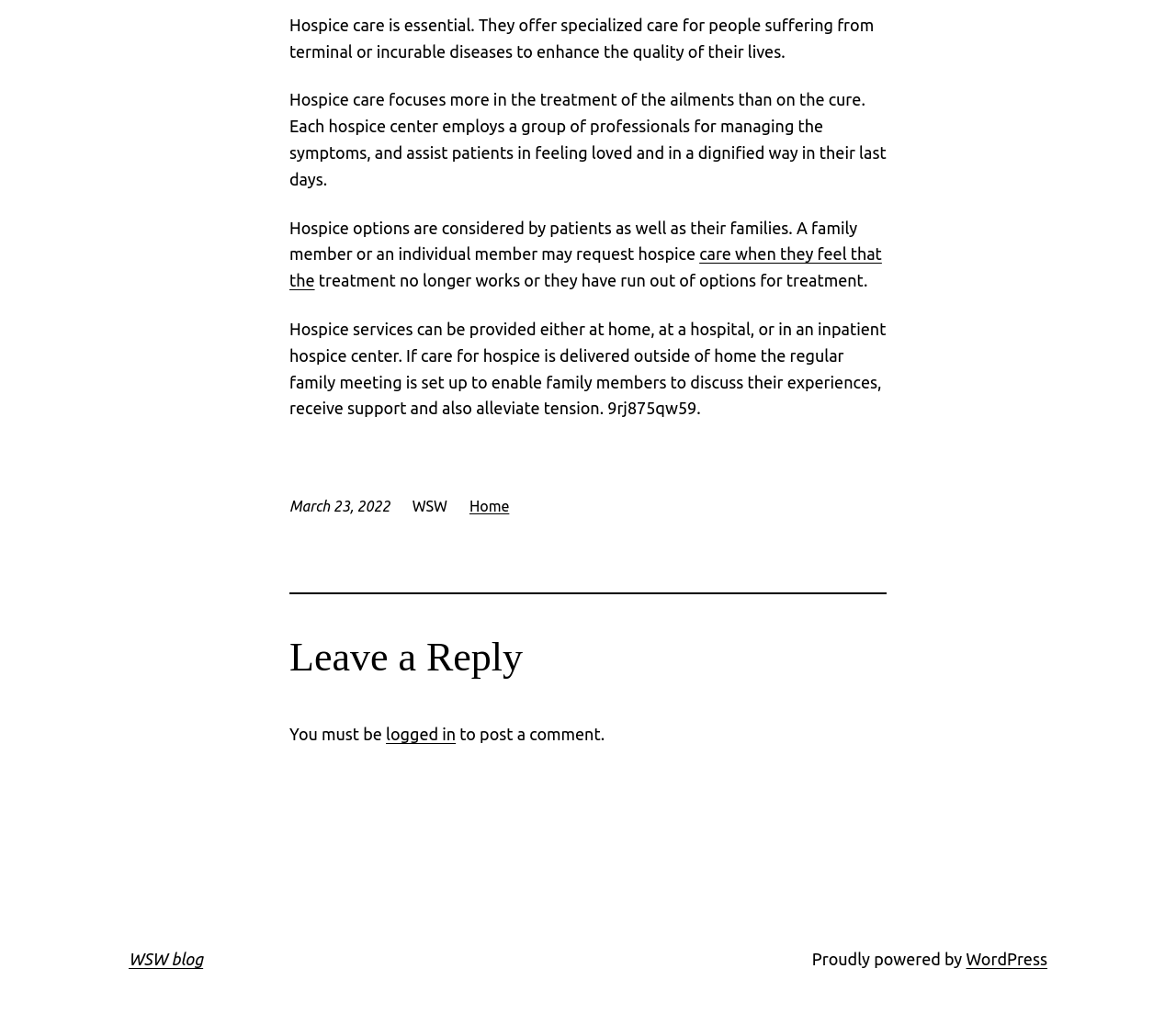Please determine the bounding box coordinates for the UI element described as: "logged in".

[0.328, 0.707, 0.388, 0.725]